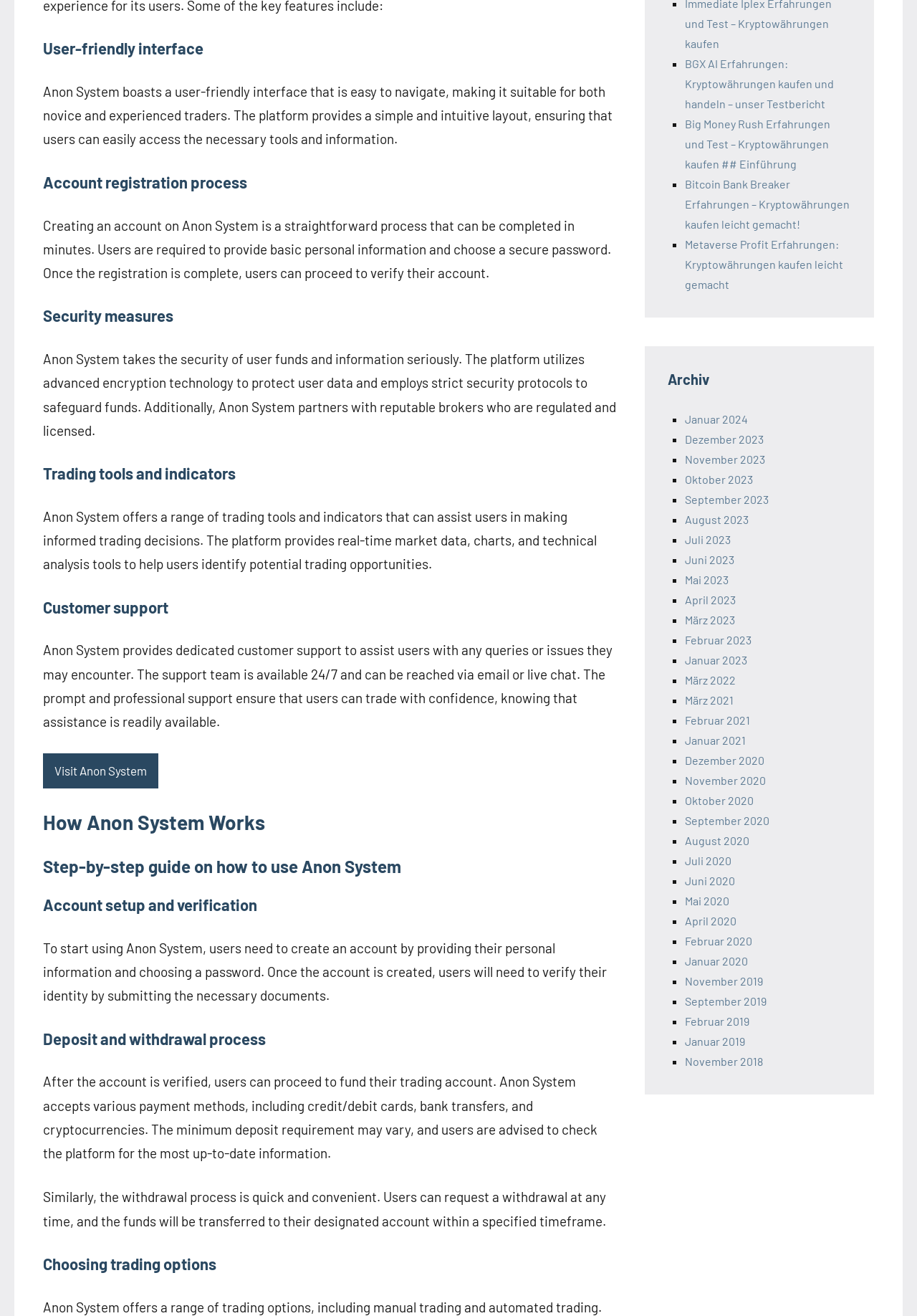Examine the image and give a thorough answer to the following question:
How do users verify their account on Anon System?

According to the webpage, after creating an account, users need to verify their identity by submitting the necessary documents, which is a step in the account setup and verification process.